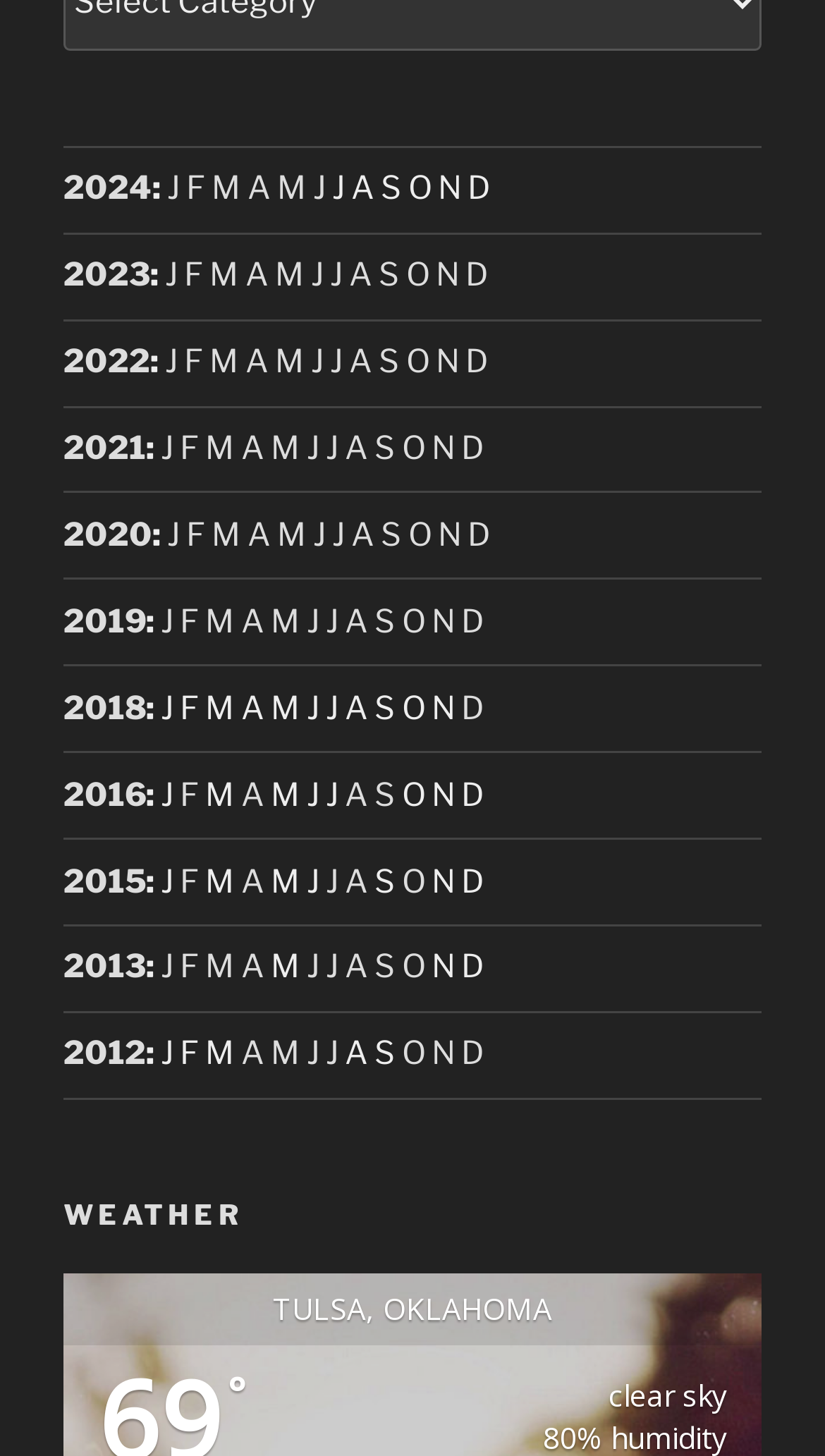How many years are listed?
Using the visual information from the image, give a one-word or short-phrase answer.

5